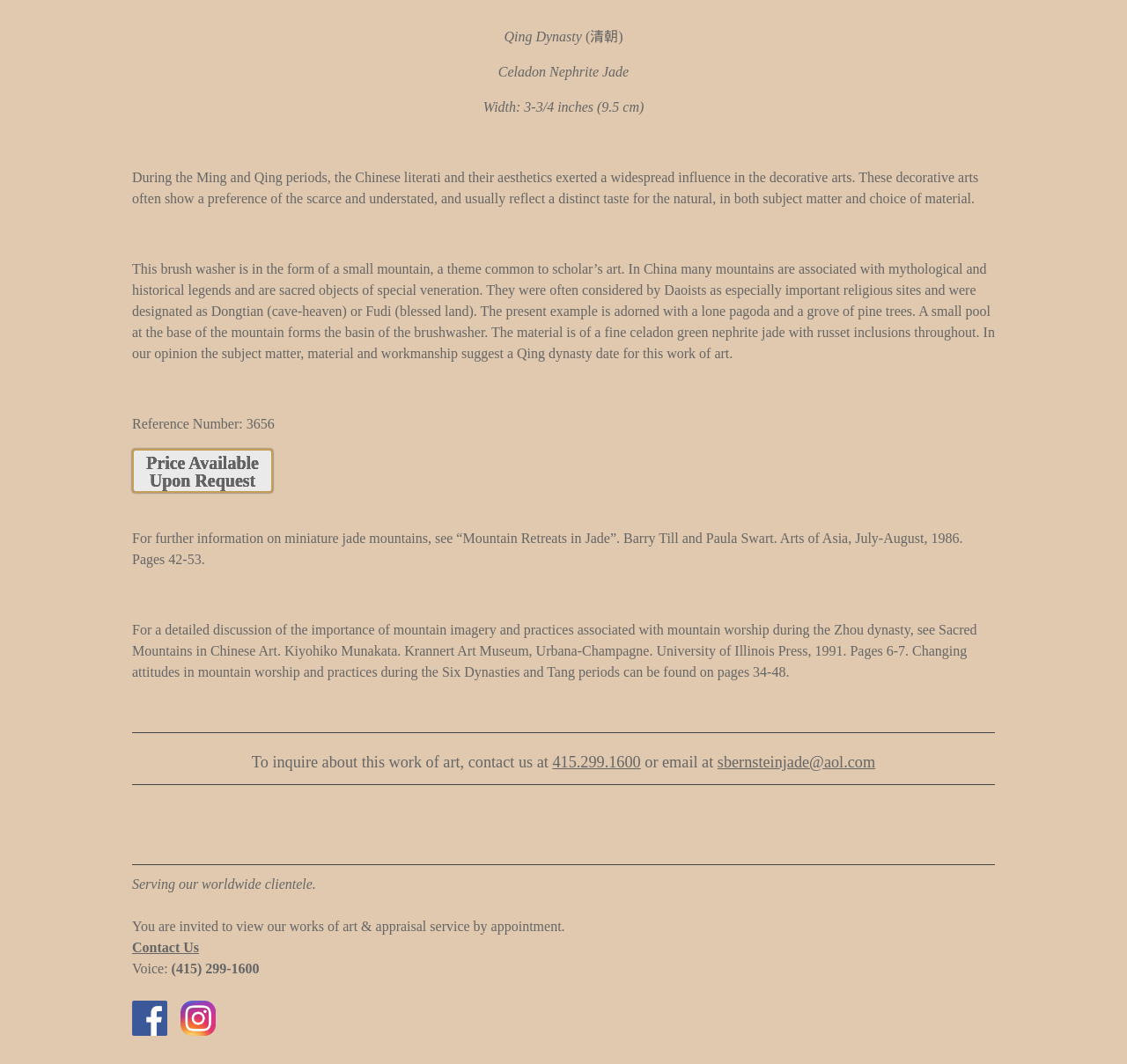Please answer the following question using a single word or phrase: 
What is the material of the brush washer?

Celadon green nephrite jade